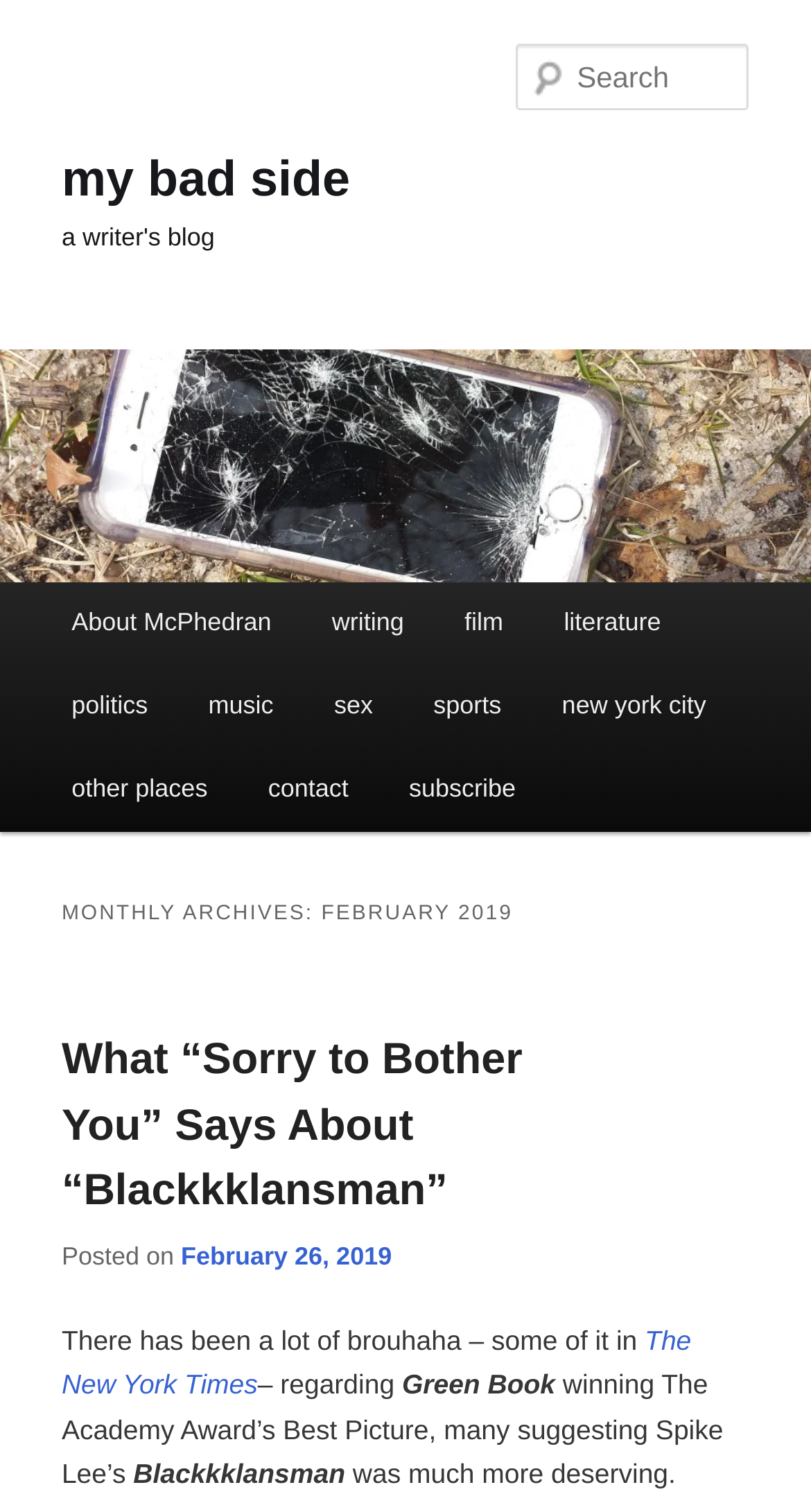Find the bounding box coordinates for the element described here: "About McPhedran".

[0.051, 0.386, 0.372, 0.441]